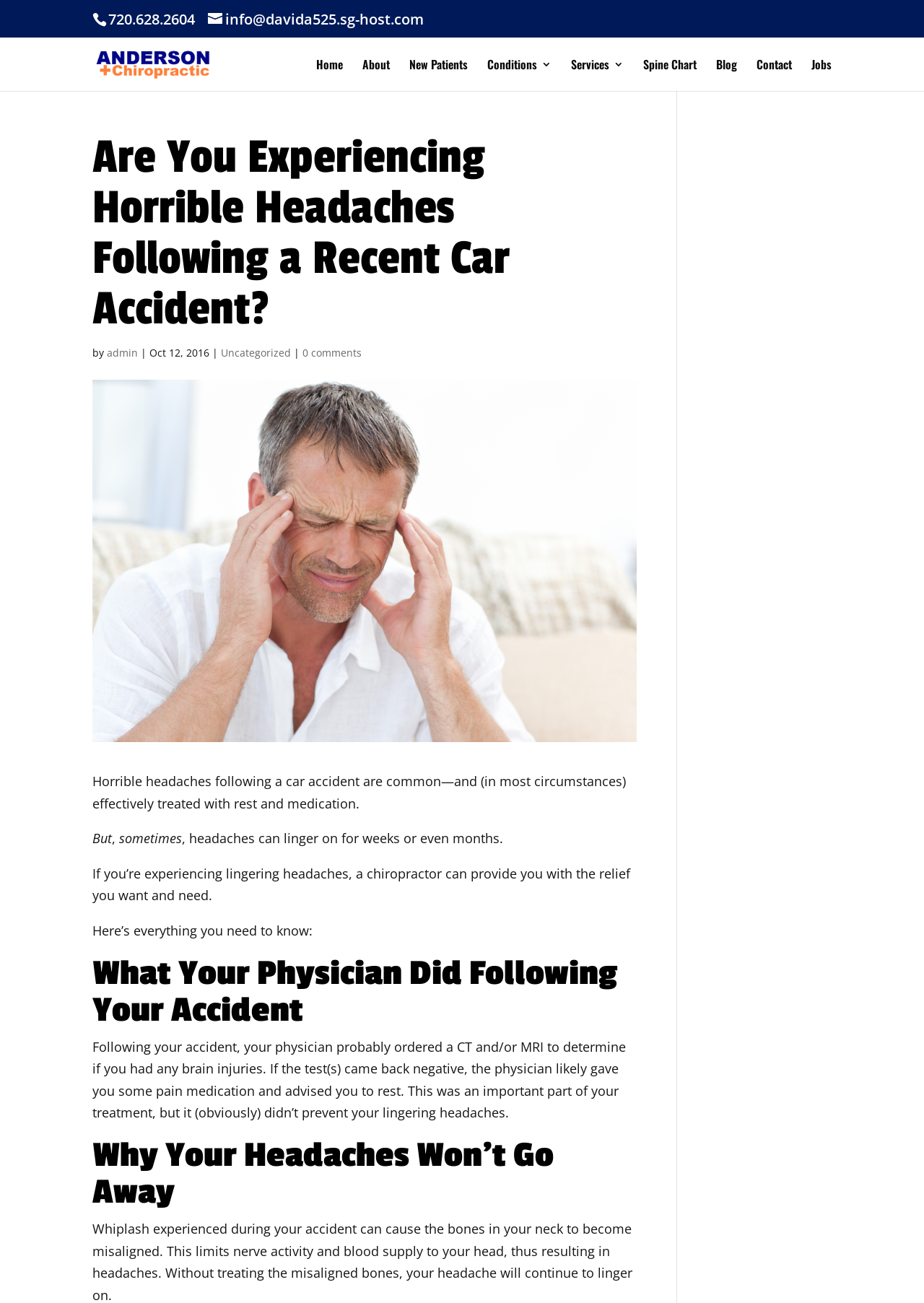Generate a detailed explanation of the webpage's features and information.

The webpage appears to be a blog post or article from a chiropractic clinic, Anderson Chiropractic. At the top of the page, there is a phone number "720.628.2604" and an email address "info@davida525.sg-host.com" displayed prominently. Below this, there is a logo of Anderson Chiropractic, which is an image.

The main navigation menu is located below the logo, with links to various pages such as "Home", "About", "New Patients", "Conditions 3", "Services 3", "Spine Chart", "Blog", "Contact", and "Jobs". These links are arranged horizontally across the page.

The main content of the page is divided into sections, each with a heading. The first section has a heading "Are You Experiencing Horrible Headaches Following a Recent Car Accident?" and is followed by a paragraph of text that discusses the commonality of headaches after car accidents and how they can be treated with rest and medication. However, the text also notes that sometimes headaches can linger on for weeks or even months.

Below this, there is a section with a heading "What Your Physician Did Following Your Accident" which discusses the typical treatment approach of a physician after a car accident, including ordering CT and/or MRI scans and prescribing pain medication. The text notes that while this treatment is important, it may not prevent lingering headaches.

The final section has a heading "Why Your Headaches Won’t Go Away" but the text is not fully provided in the accessibility tree.